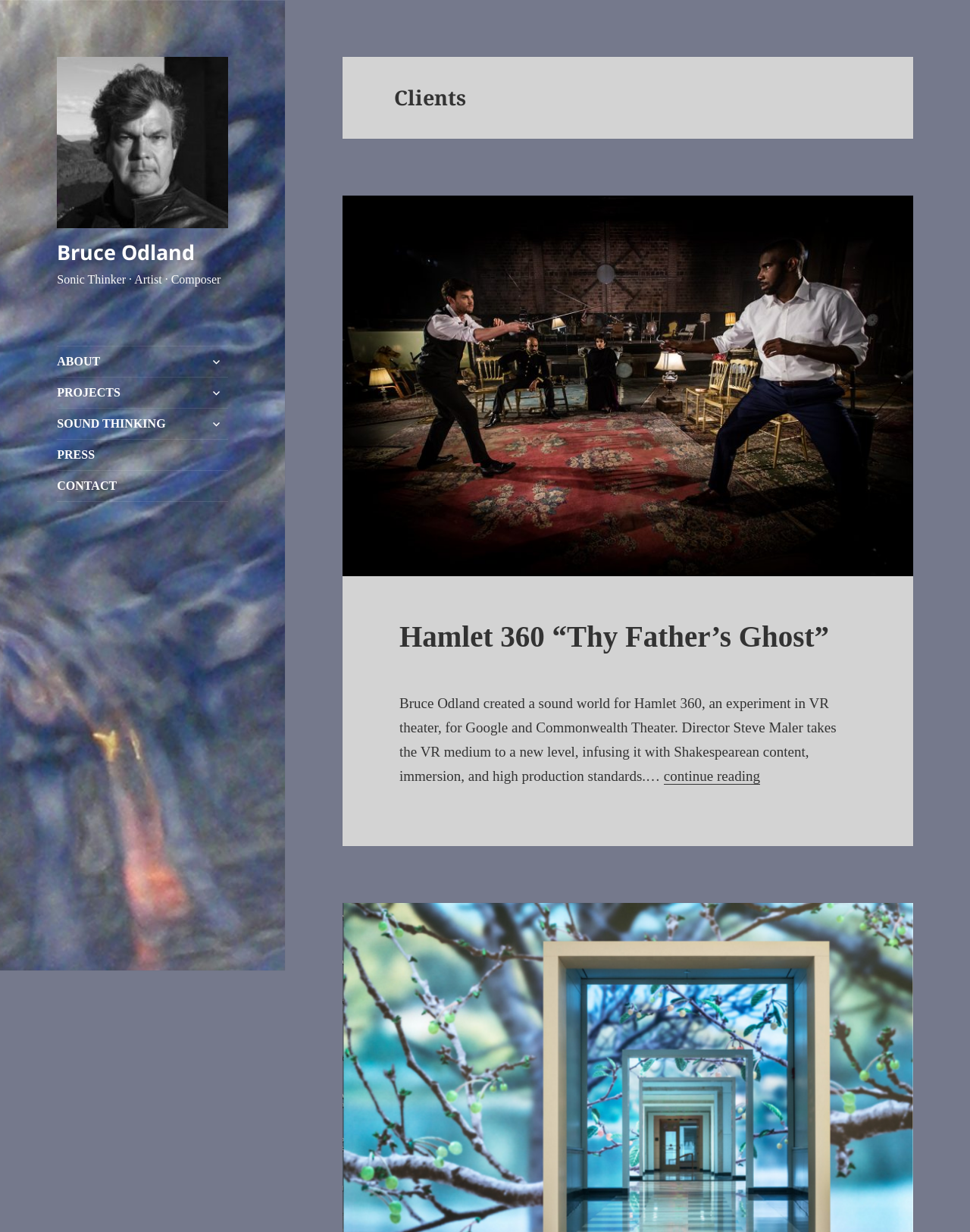Select the bounding box coordinates of the element I need to click to carry out the following instruction: "visit SOUND THINKING page".

[0.059, 0.332, 0.235, 0.357]